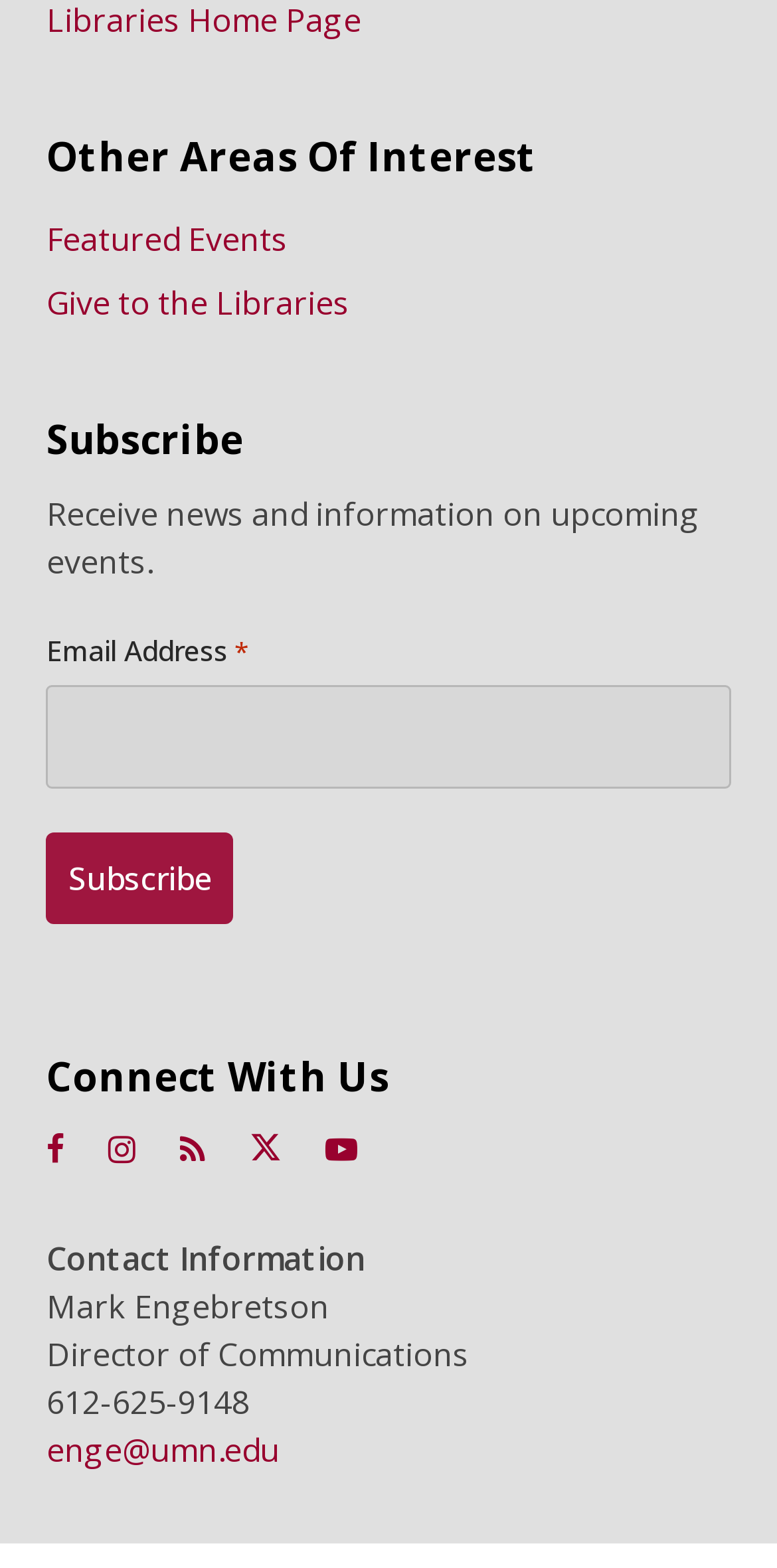Observe the image and answer the following question in detail: What is the required field in the 'Subscribe' section?

In the 'Subscribe' section, there is a textbox labeled 'Email Address *', which indicates that the email address is a required field to subscribe to receive news and information.